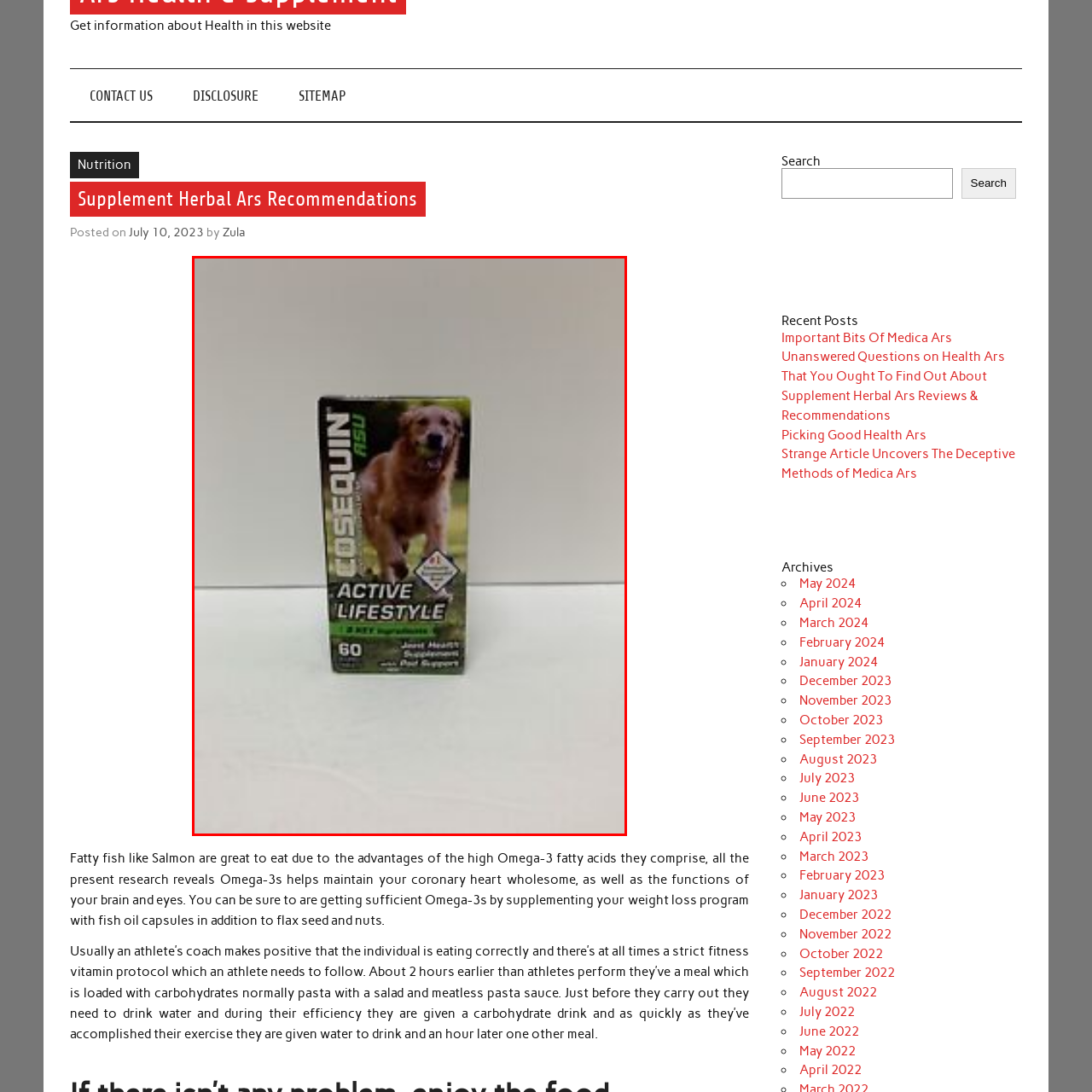What breed of dog is shown on the packaging?
Direct your attention to the image inside the red bounding box and provide a detailed explanation in your answer.

The image on the packaging features a happy, active golden retriever running on grass, which is used to promote the product's focus on health and vitality for pets.